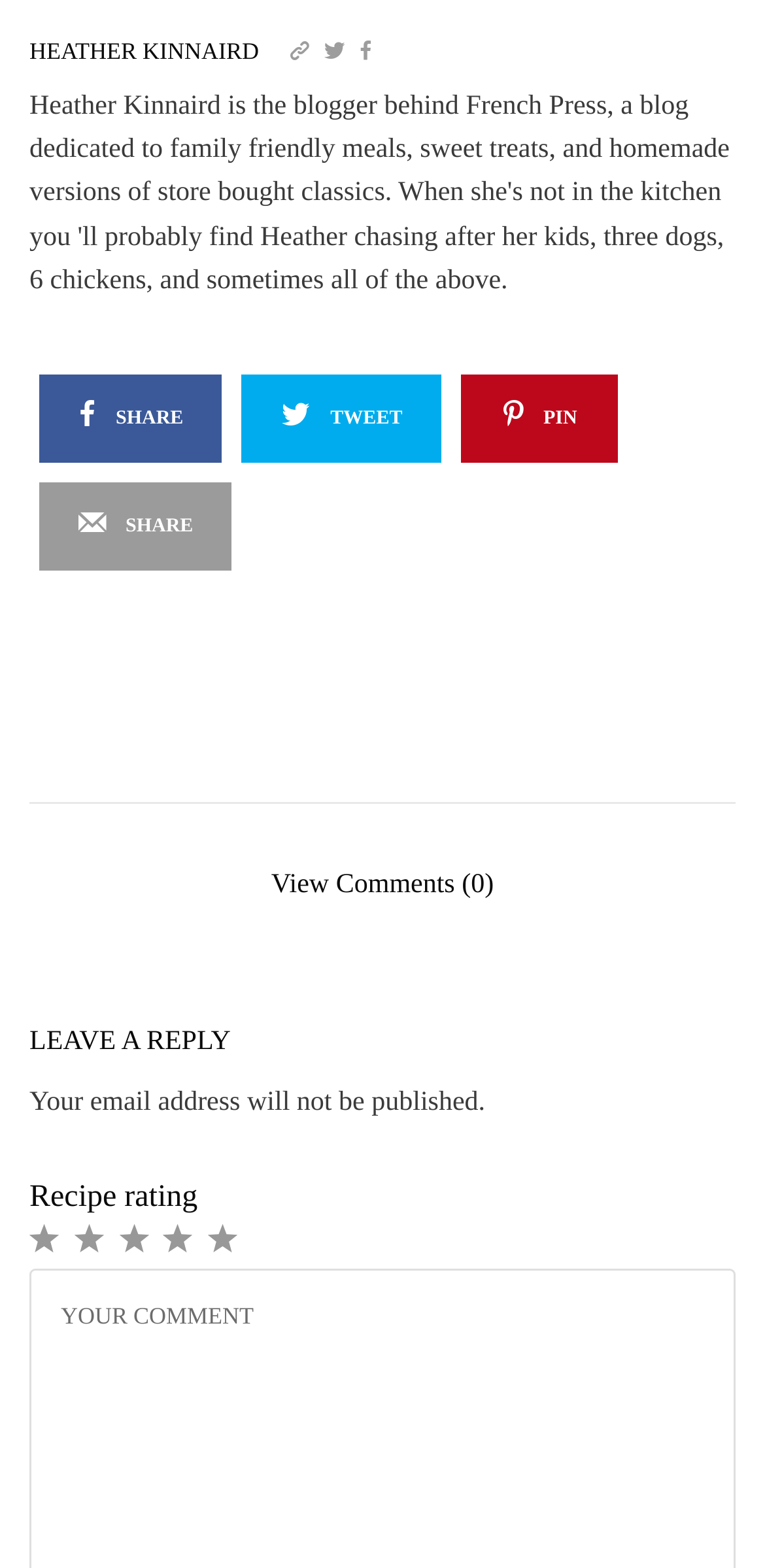How many stars can a recipe be rated?
Please elaborate on the answer to the question with detailed information.

The webpage provides a rating system for recipes, with options to rate from 1 to 5 stars. This is evident from the radio buttons and corresponding star images and text labels.